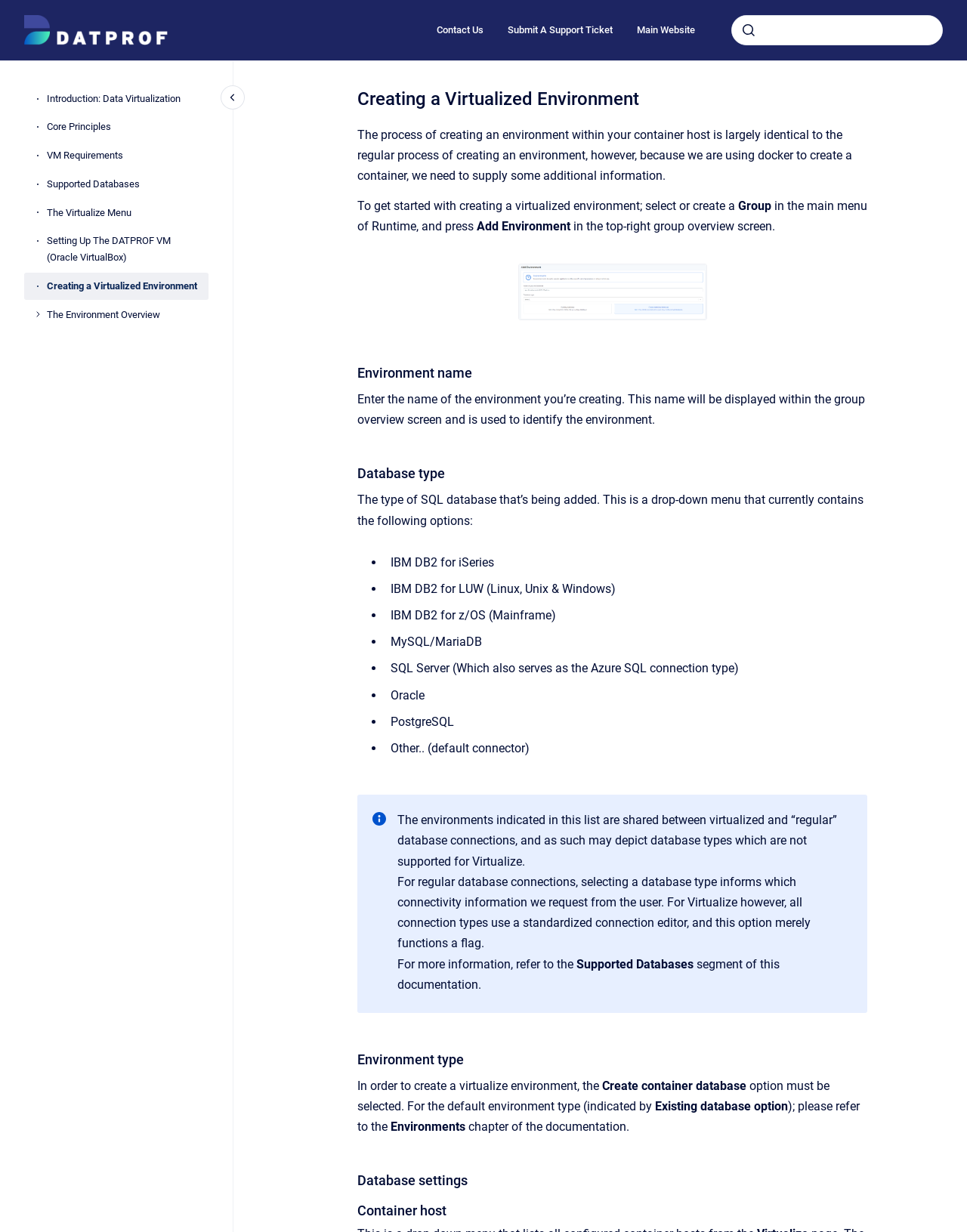Locate the bounding box coordinates of the area you need to click to fulfill this instruction: 'open the image in full screen'. The coordinates must be in the form of four float numbers ranging from 0 to 1: [left, top, right, bottom].

[0.709, 0.216, 0.728, 0.231]